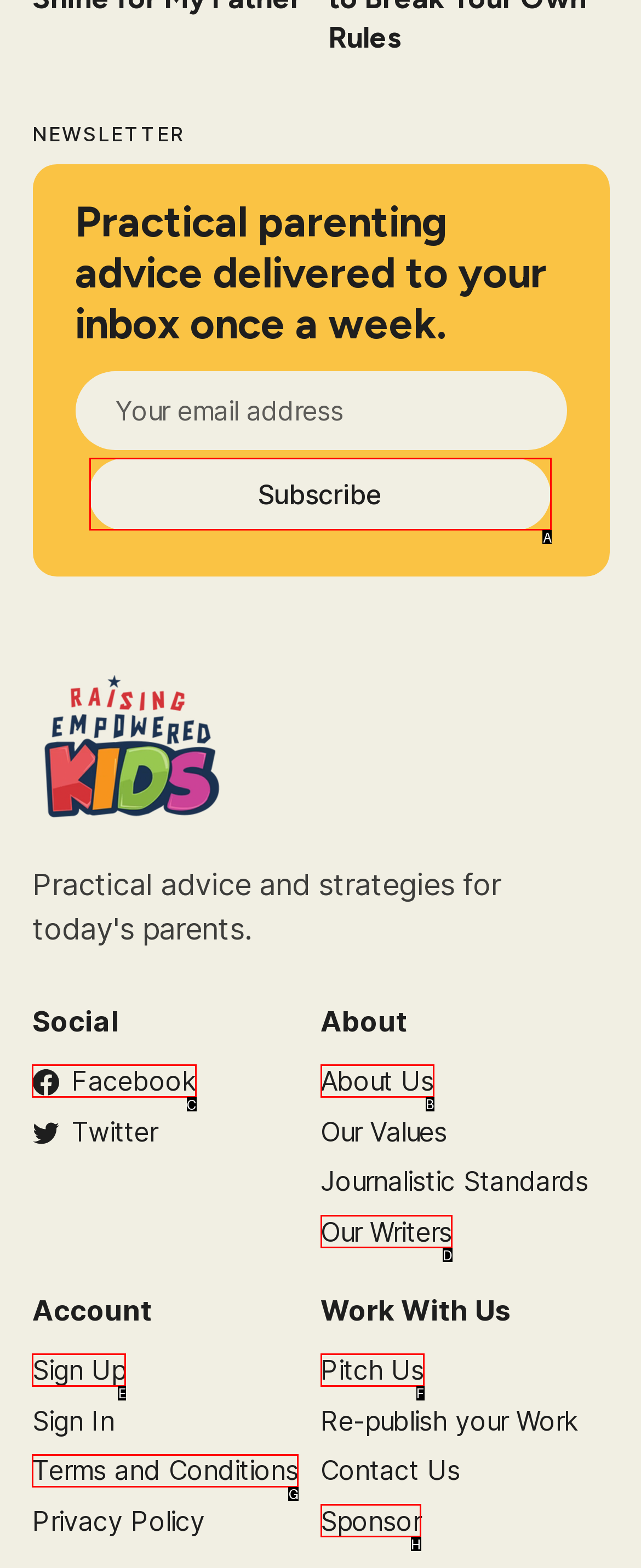Tell me which UI element to click to fulfill the given task: Follow on Facebook. Respond with the letter of the correct option directly.

C